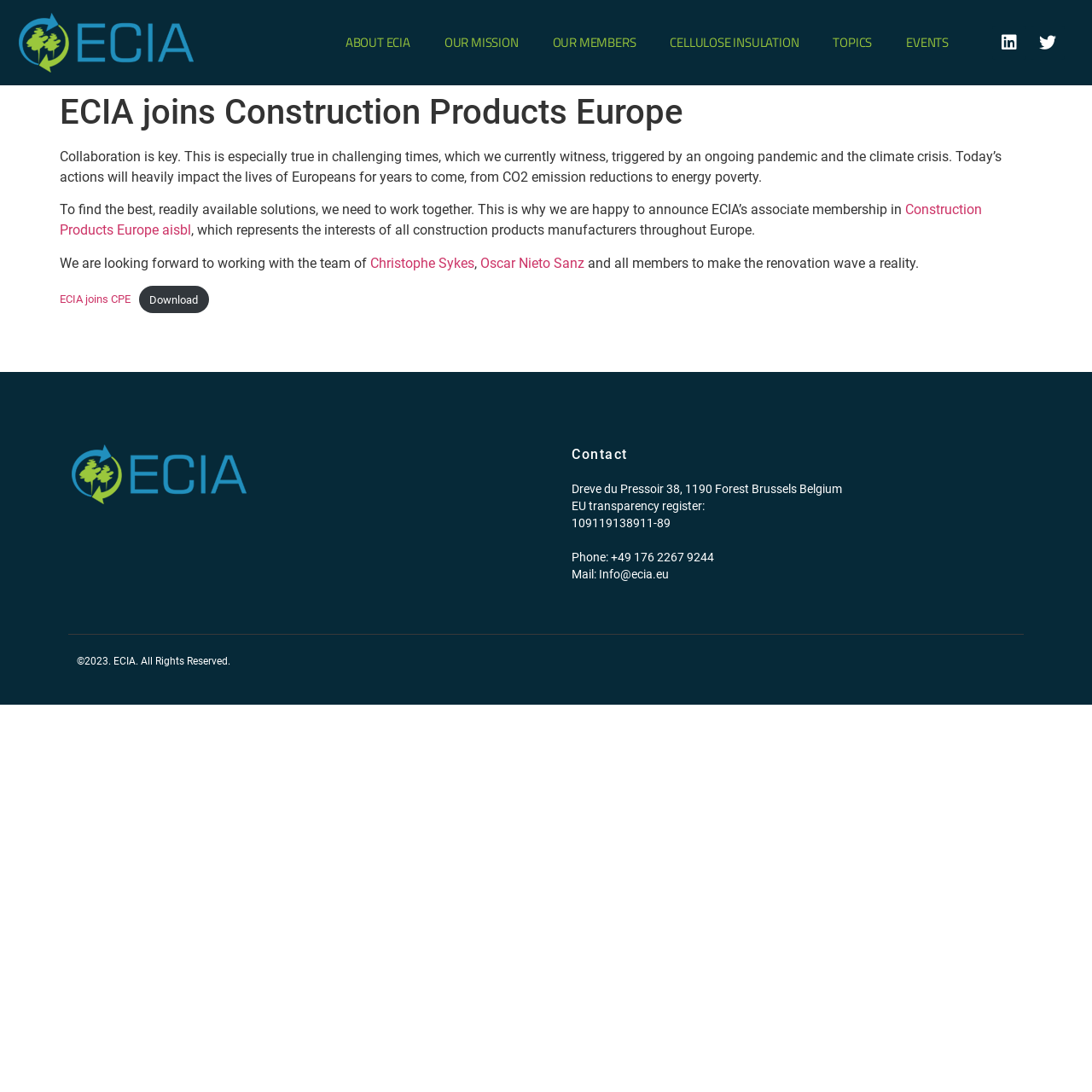Determine the bounding box coordinates of the clickable element to complete this instruction: "Read more about Construction Products Europe". Provide the coordinates in the format of four float numbers between 0 and 1, [left, top, right, bottom].

[0.055, 0.185, 0.899, 0.218]